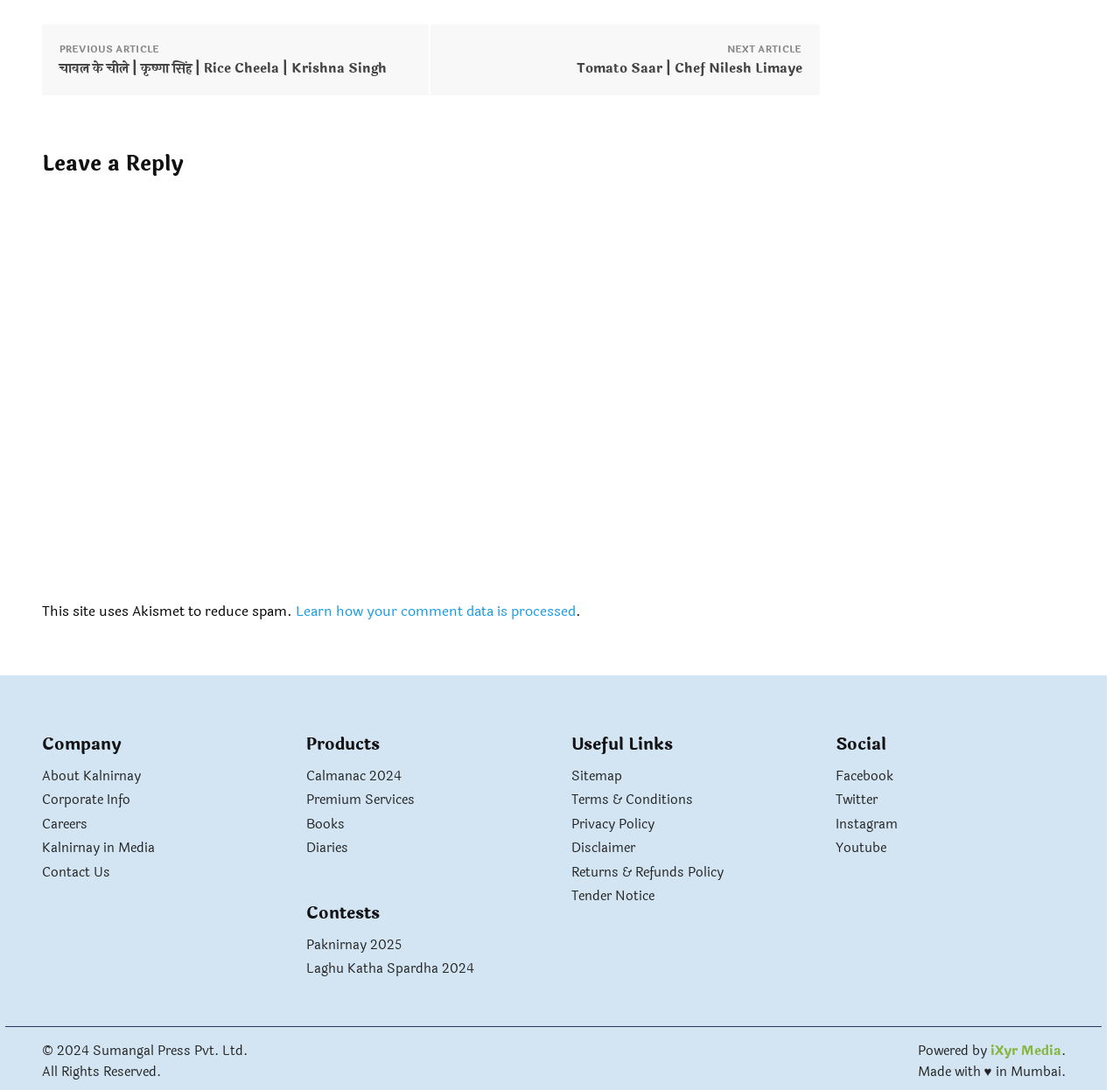Kindly determine the bounding box coordinates for the area that needs to be clicked to execute this instruction: "Check the date of the article".

None